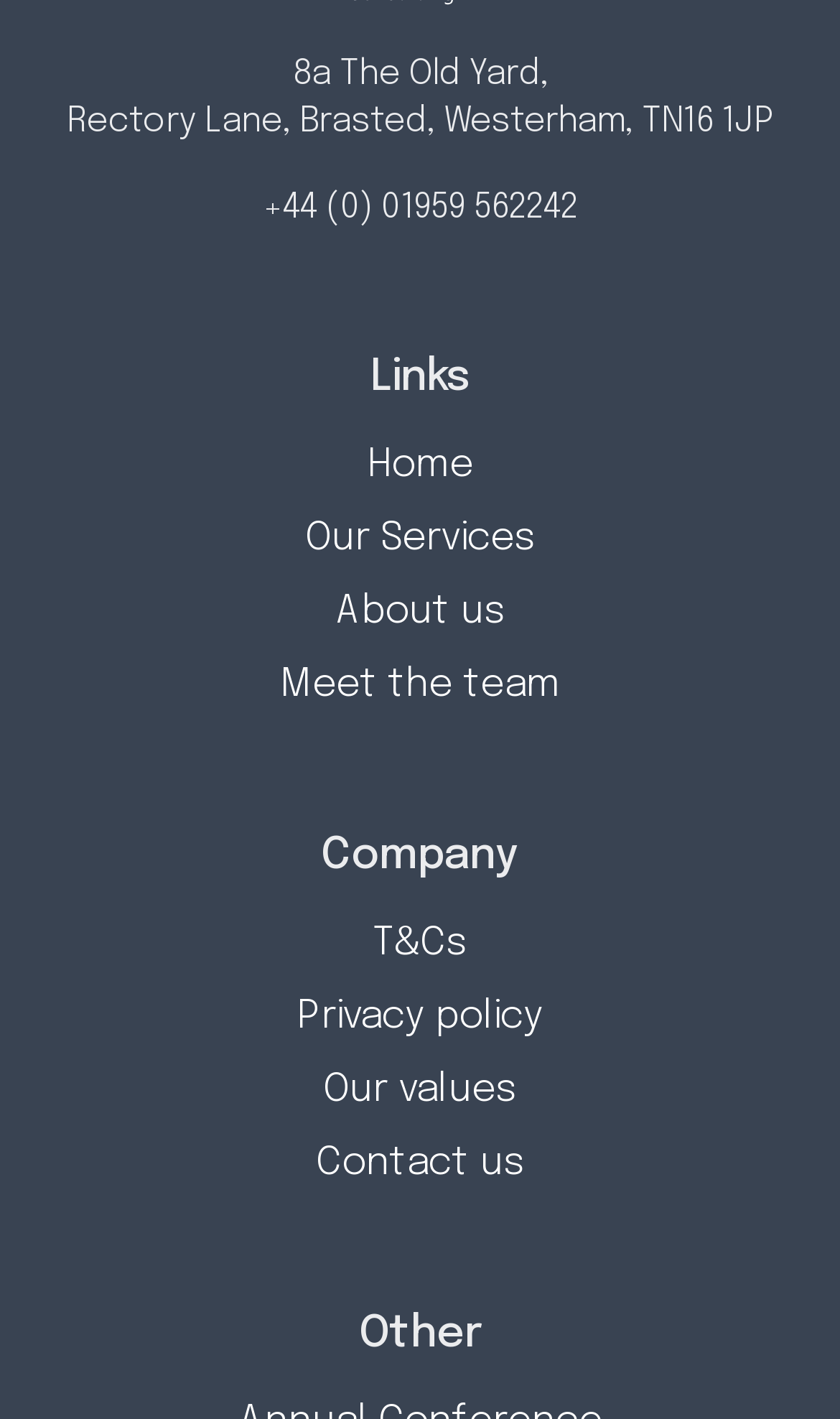What is the last link in the 'Company' section? Based on the screenshot, please respond with a single word or phrase.

Contact us